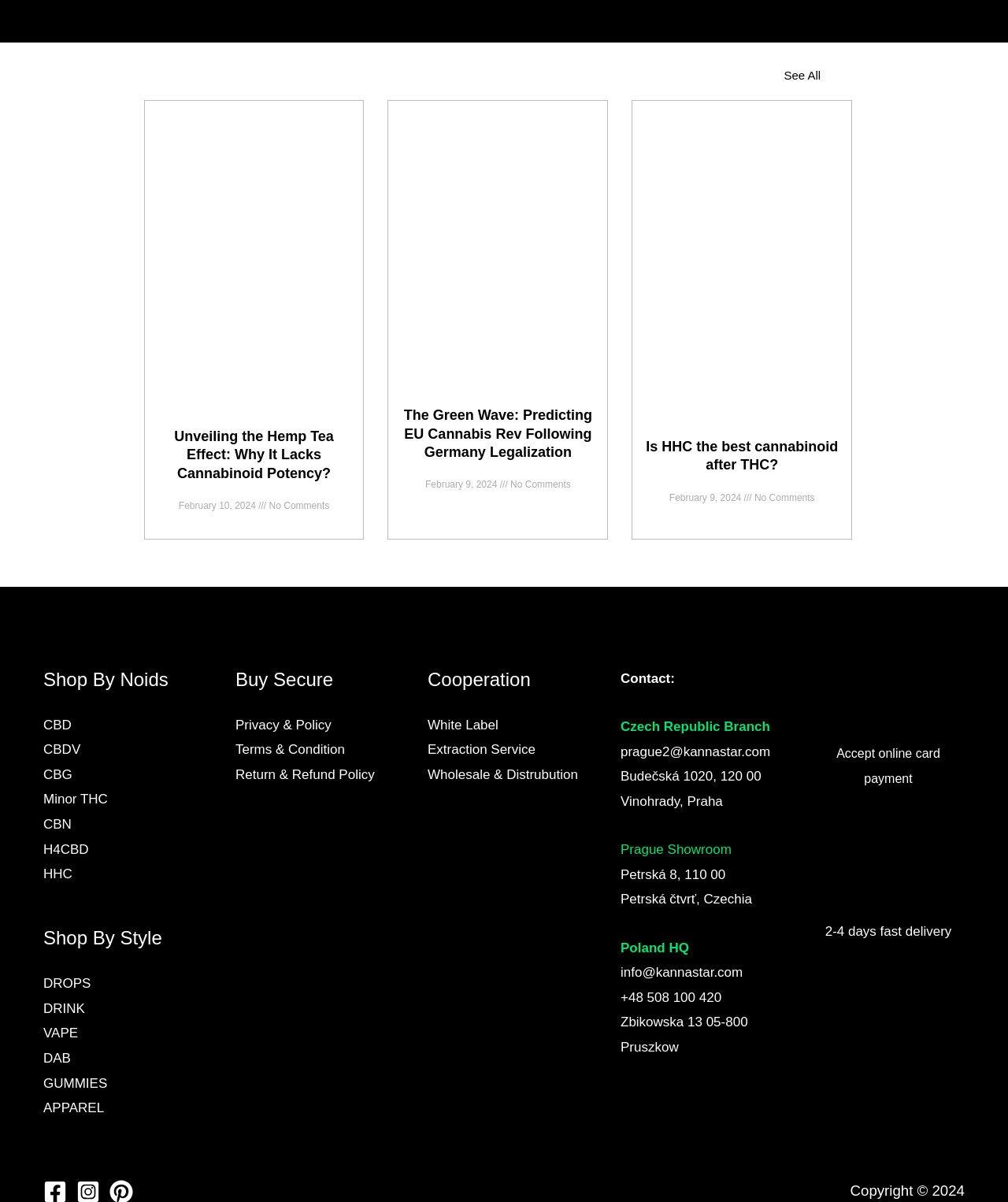Determine the bounding box coordinates of the section I need to click to execute the following instruction: "Visit the 'www.safecoast.org' website". Provide the coordinates as four float numbers between 0 and 1, i.e., [left, top, right, bottom].

None